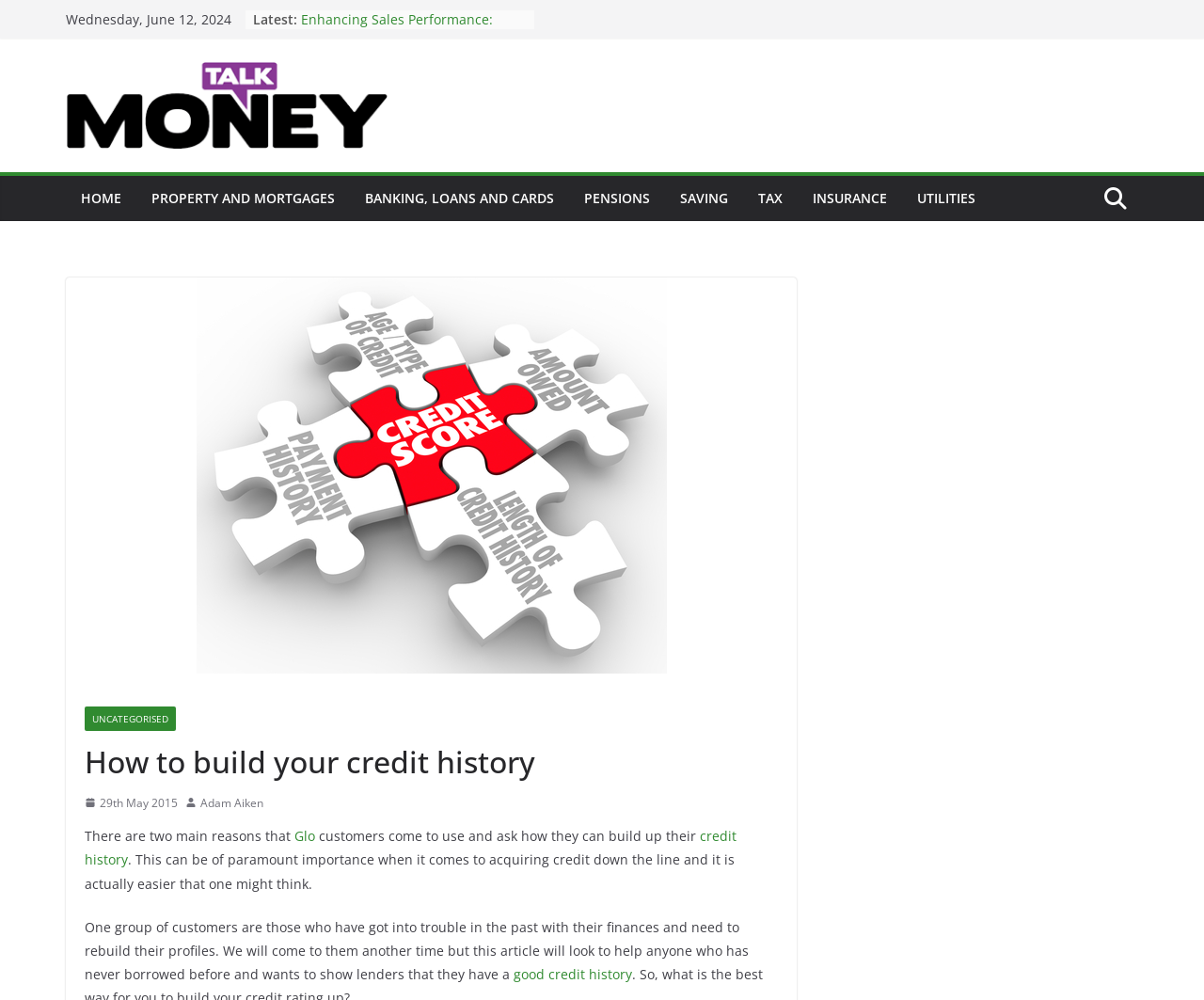What is the category of the article 'The Eco Generation Gap'?
Based on the image, answer the question with a single word or brief phrase.

UNCATEGORISED